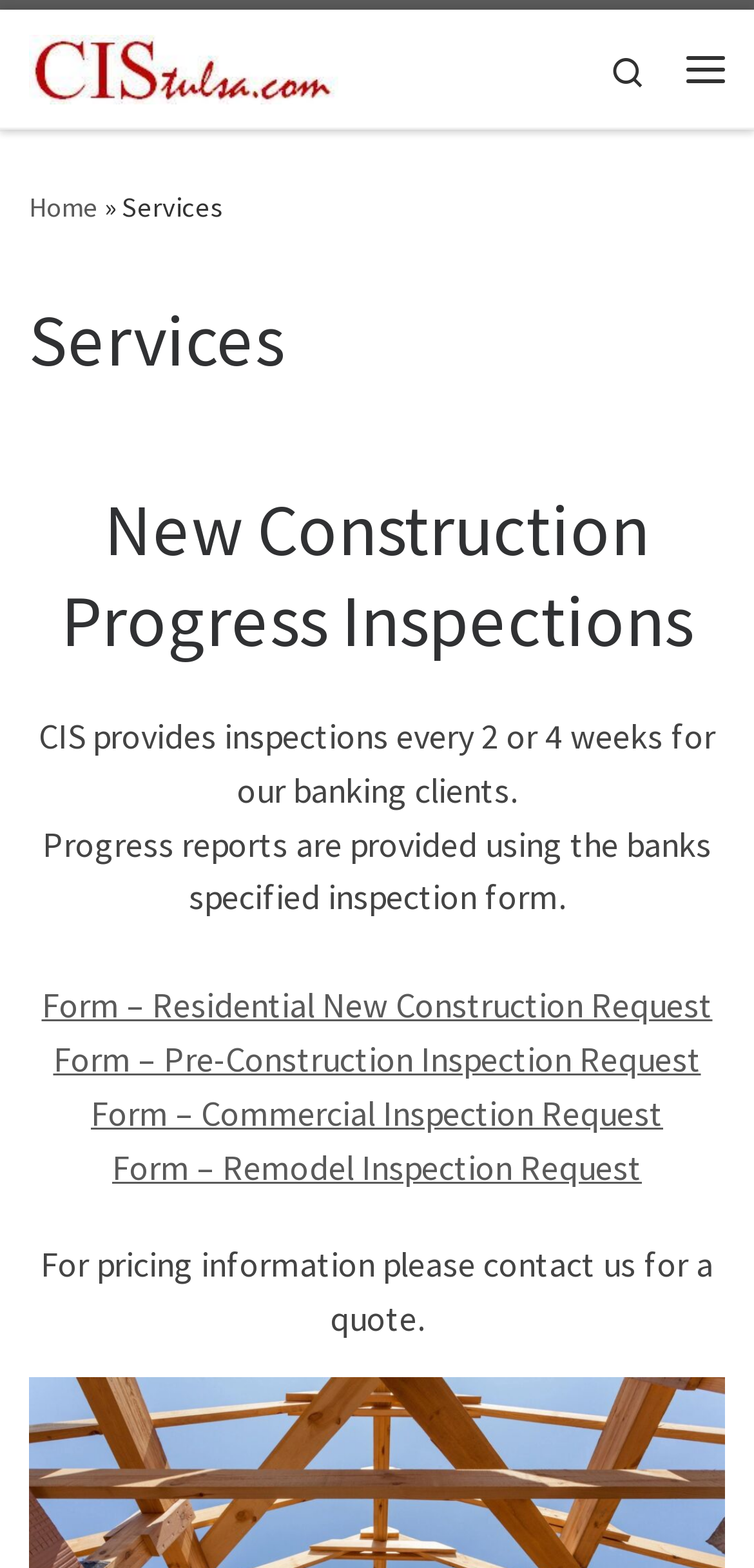Can you determine the bounding box coordinates of the area that needs to be clicked to fulfill the following instruction: "download residential new construction request form"?

[0.055, 0.627, 0.945, 0.655]